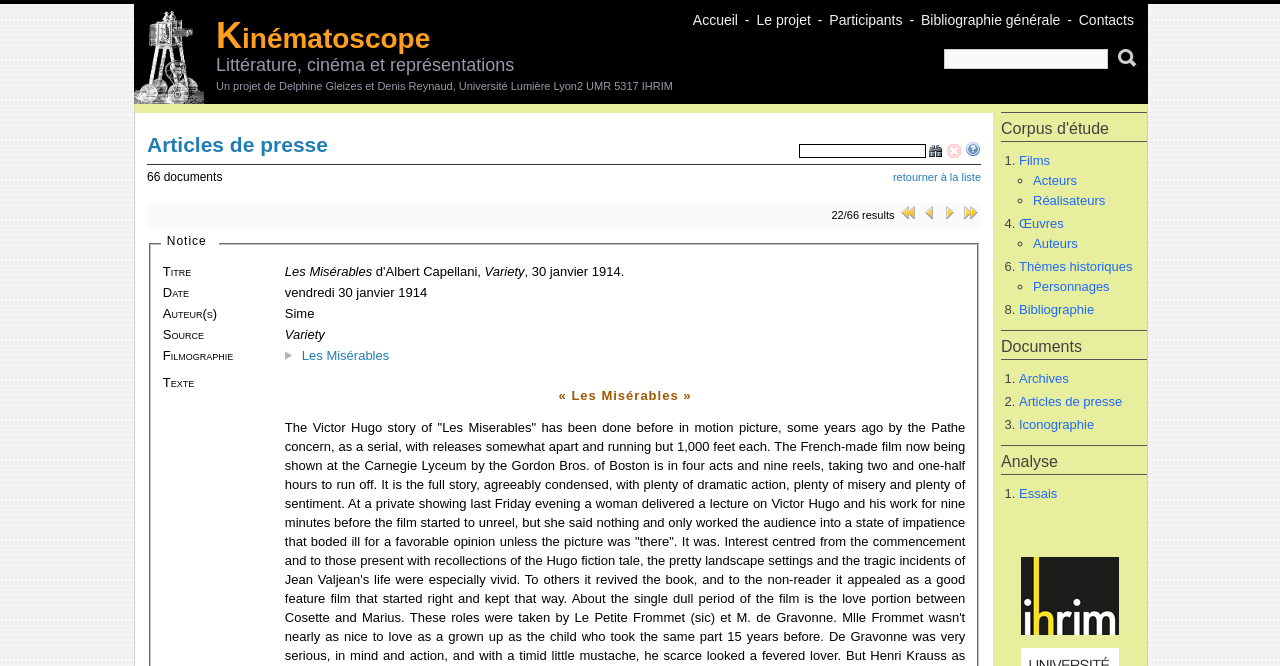Find the bounding box coordinates of the UI element according to this description: "retourner à la liste".

[0.698, 0.257, 0.766, 0.275]